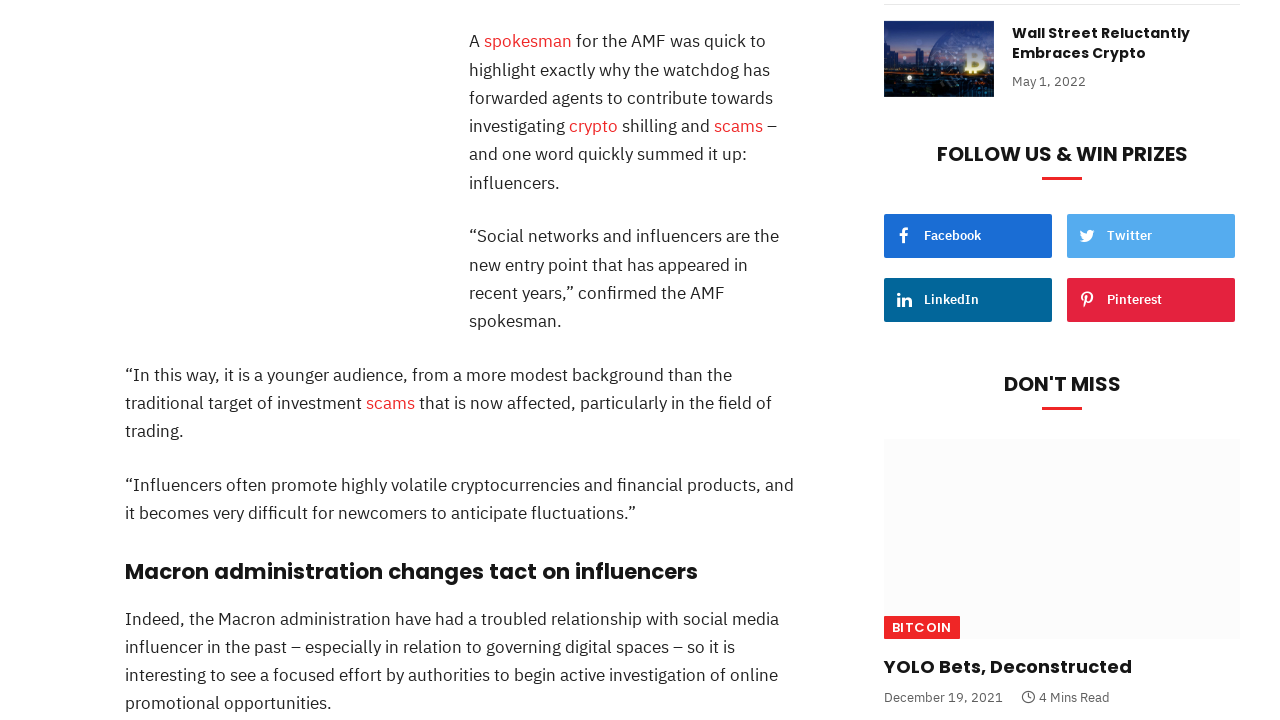Locate the bounding box coordinates of the element that needs to be clicked to carry out the instruction: "Read the article 'Wall Street Reluctantly Embraces Crypto'". The coordinates should be given as four float numbers ranging from 0 to 1, i.e., [left, top, right, bottom].

[0.791, 0.031, 0.969, 0.087]